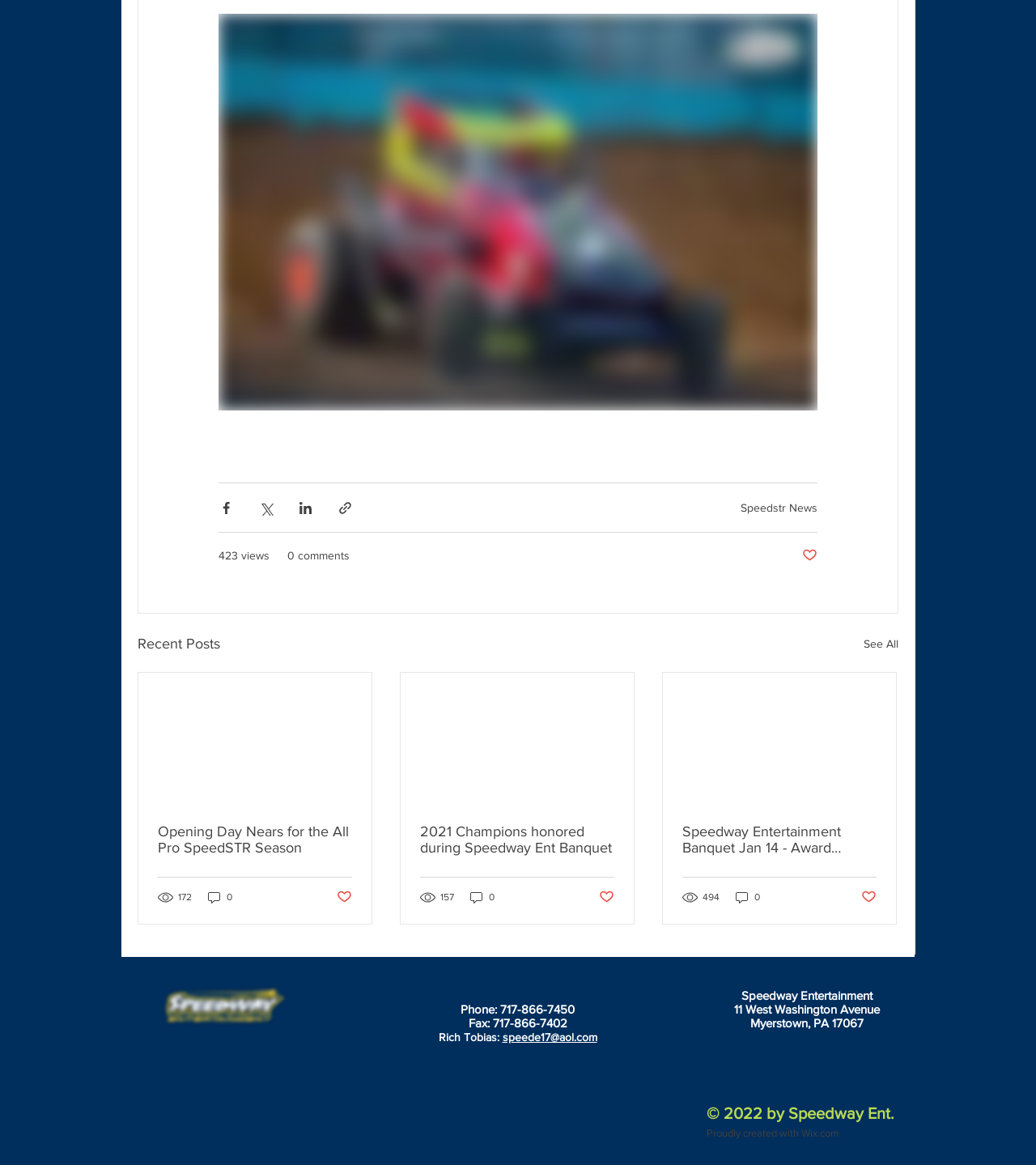Provide your answer to the question using just one word or phrase: What is the name of the company associated with the webpage?

Speedway Entertainment